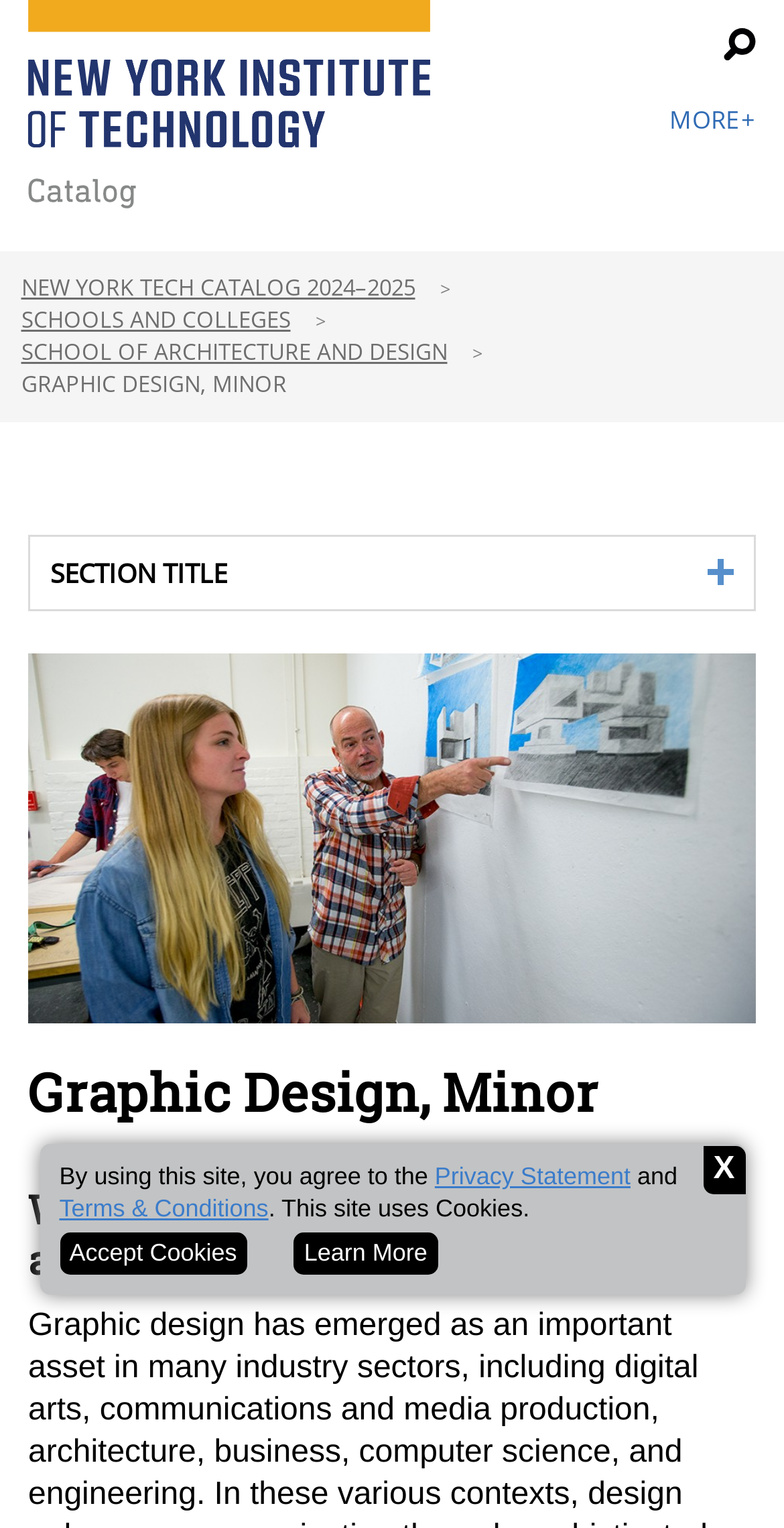Identify the main title of the webpage and generate its text content.

Graphic Design, Minor